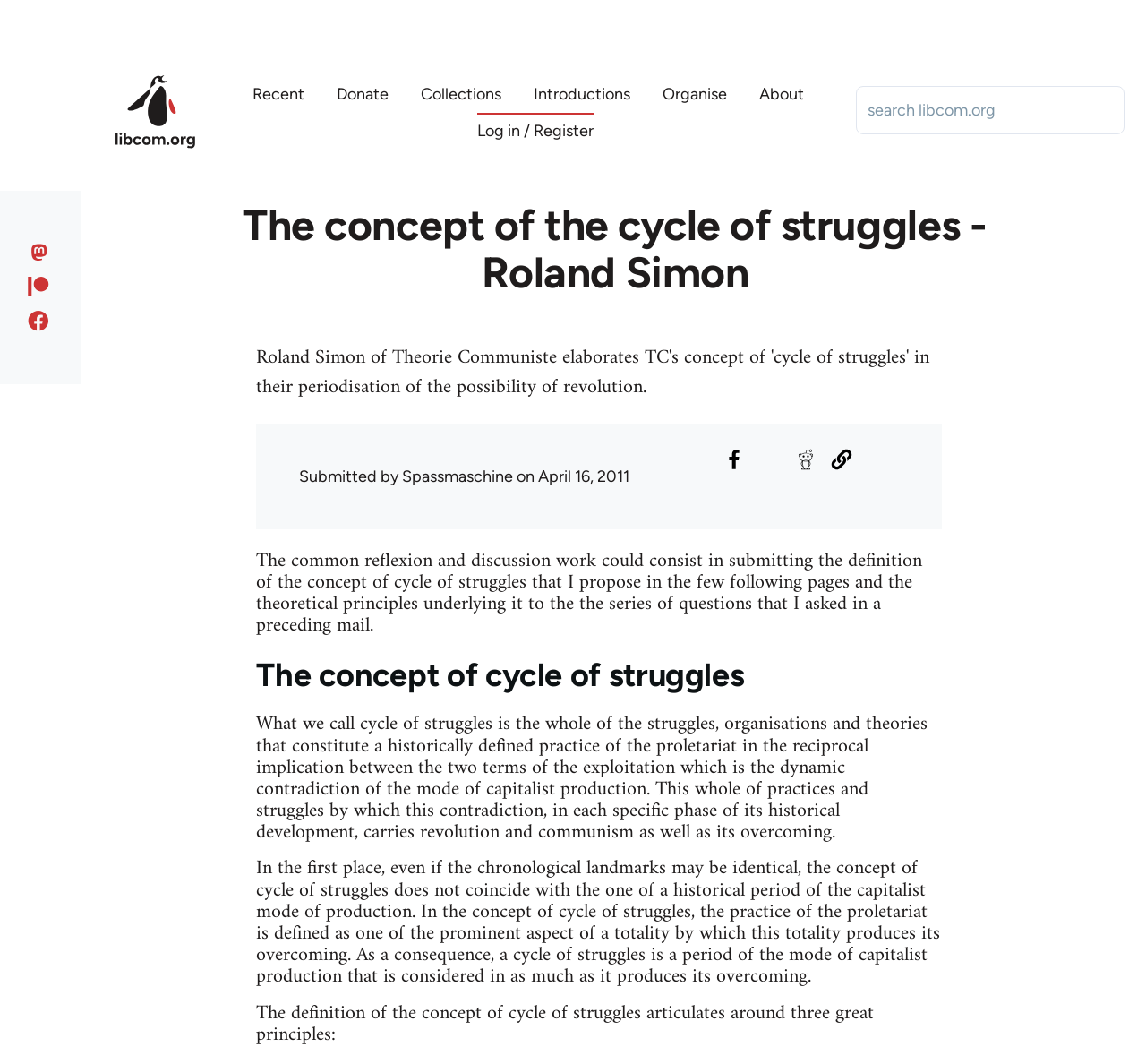Please provide a comprehensive response to the question based on the details in the image: What is the name of the website?

The name of the website can be found in the top-left corner of the webpage, where it is written 'The concept of the cycle of struggles - Roland Simon | libcom.org'.